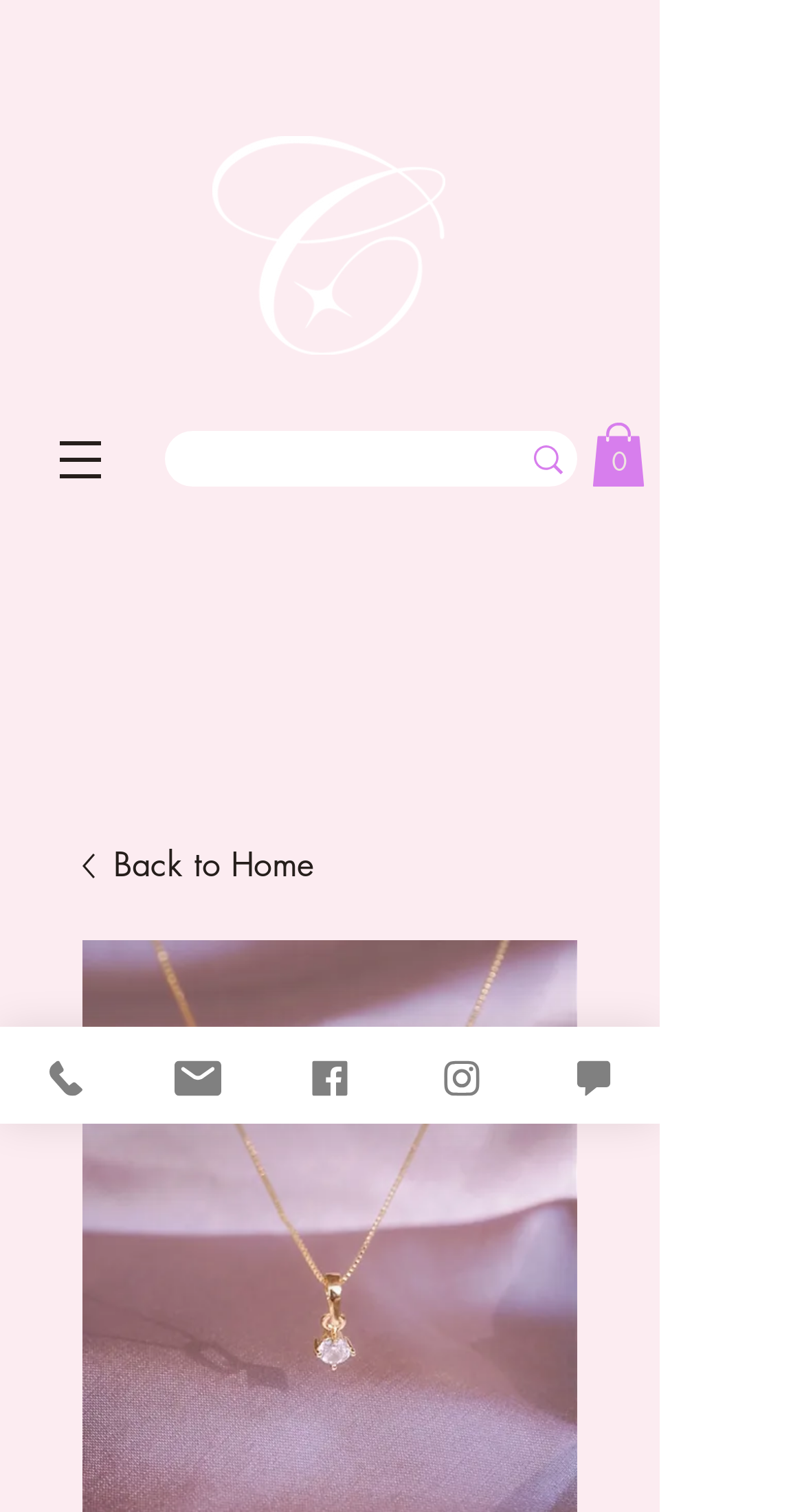What is the purpose of the search box?
Answer the question with a single word or phrase derived from the image.

To search the website